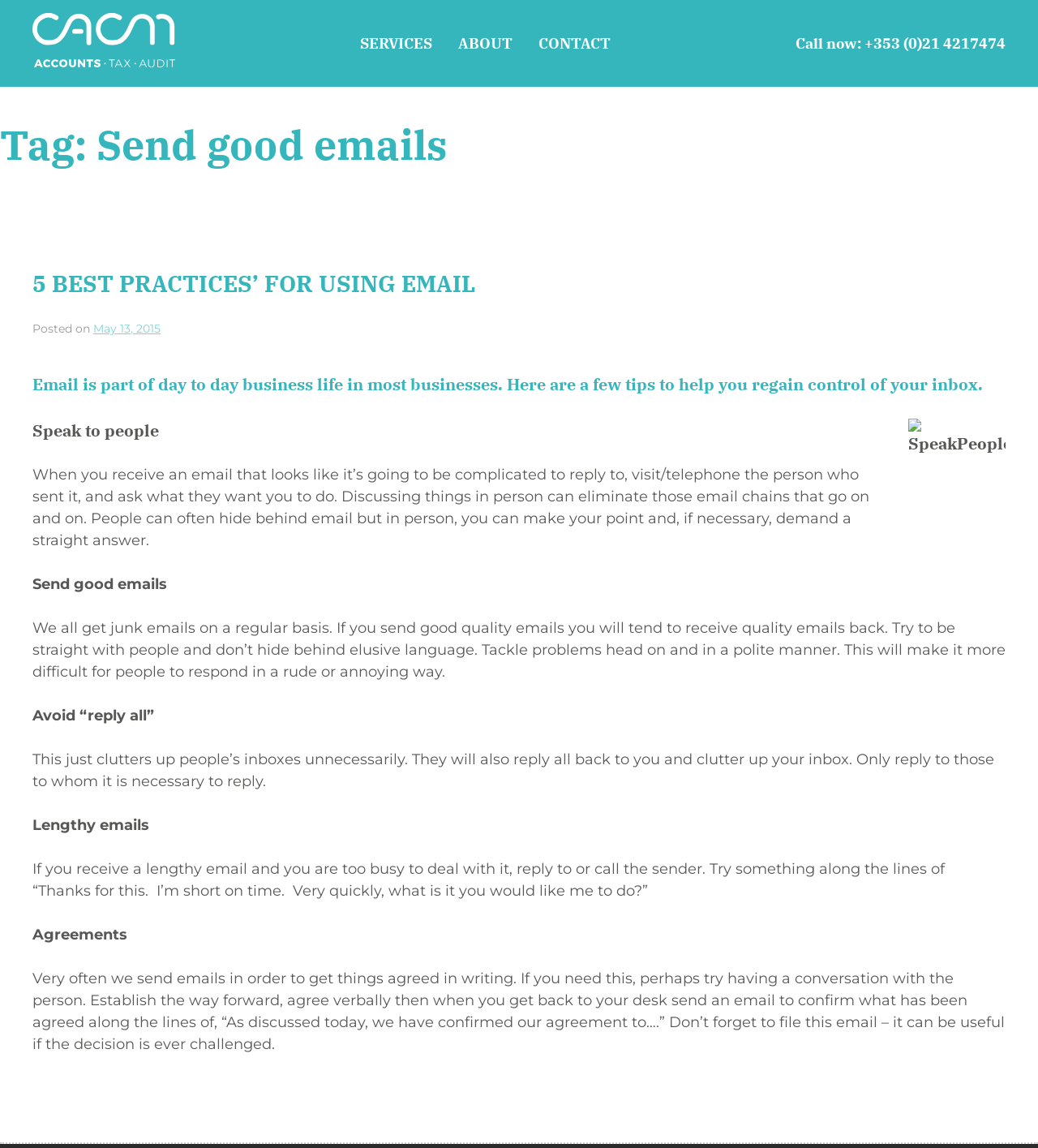Answer this question in one word or a short phrase: What is the purpose of sending good quality emails?

To receive quality emails back